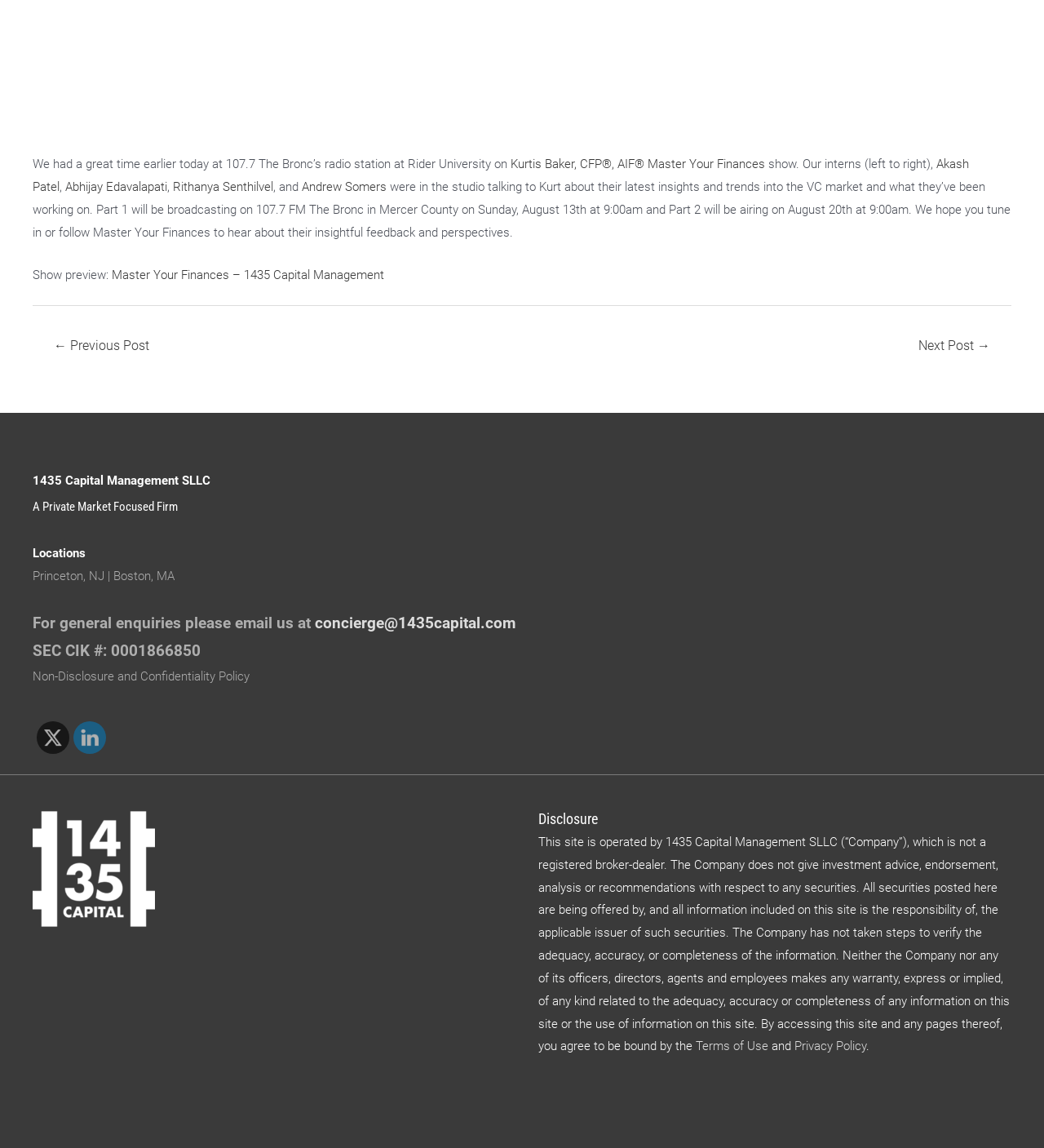What is the email address for general enquiries?
Answer the question with a detailed and thorough explanation.

I found the email address by looking at the link element with the text 'concierge@1435capital.com' located below the 'For general enquiries please email us at' text.